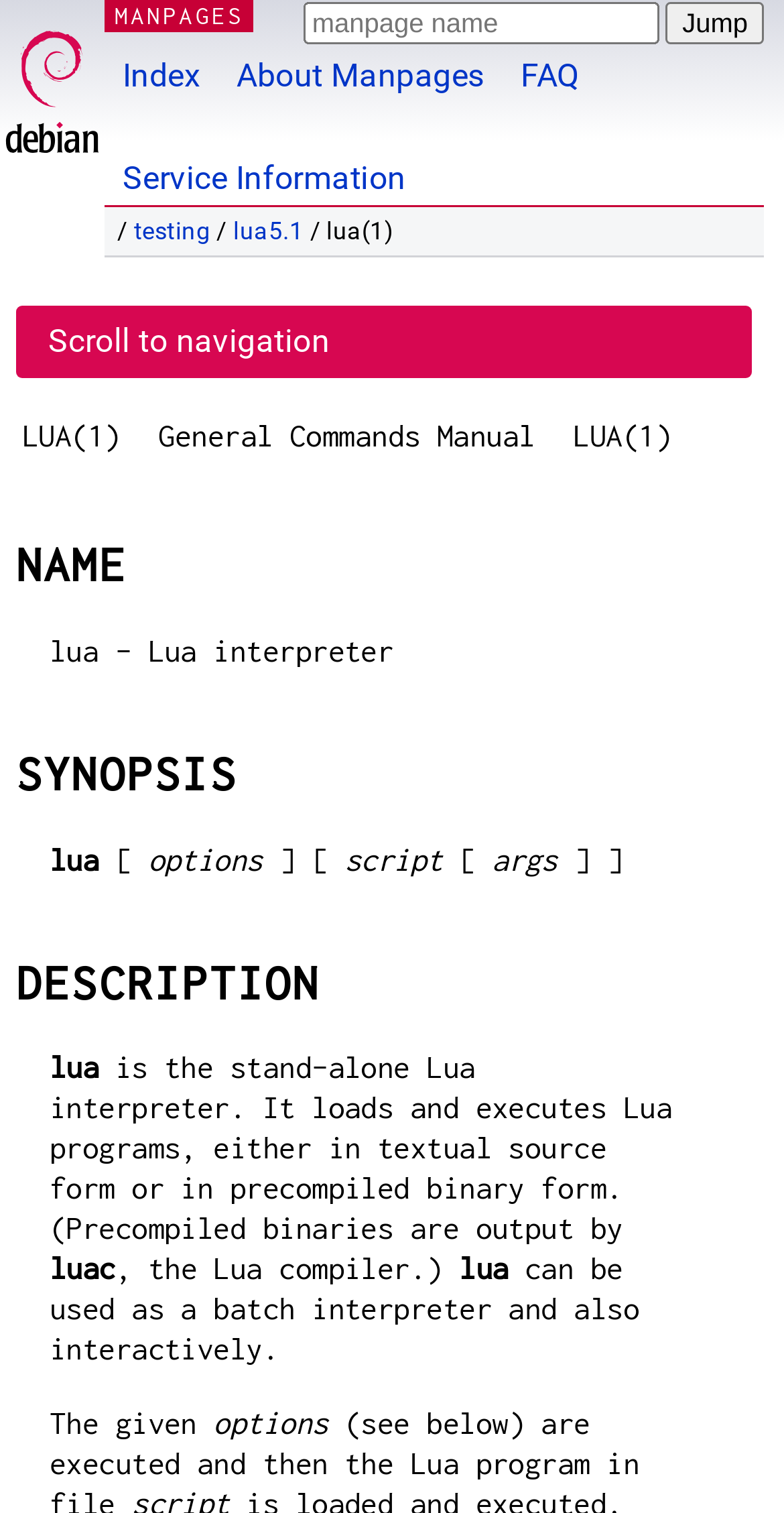What is the name of the Lua compiler?
Utilize the information in the image to give a detailed answer to the question.

The answer can be found in the 'DESCRIPTION' section of the webpage, where it is mentioned that 'luac' is the Lua compiler.